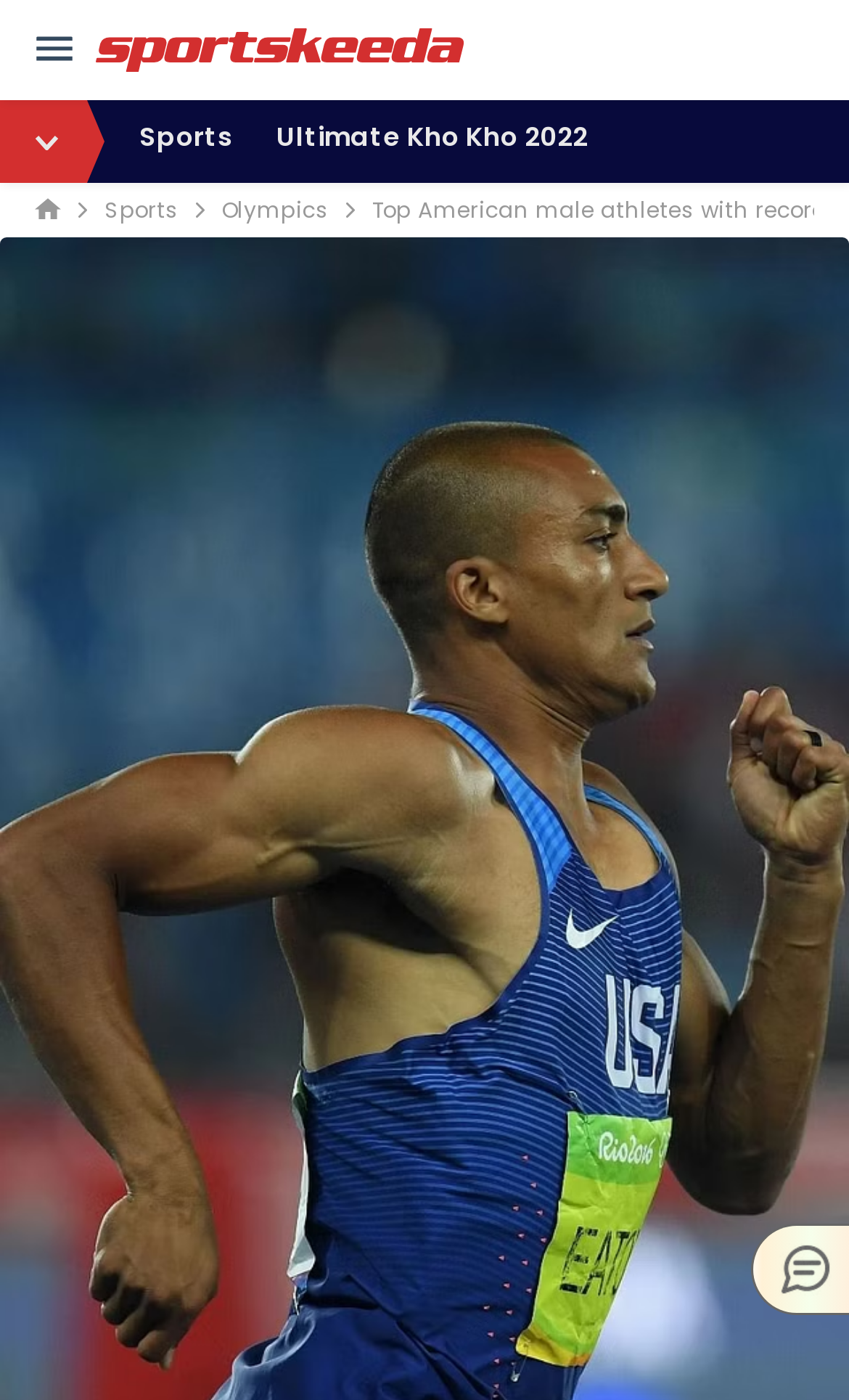How many types of icons are there on the webpage?
Using the image, provide a concise answer in one word or a short phrase.

3